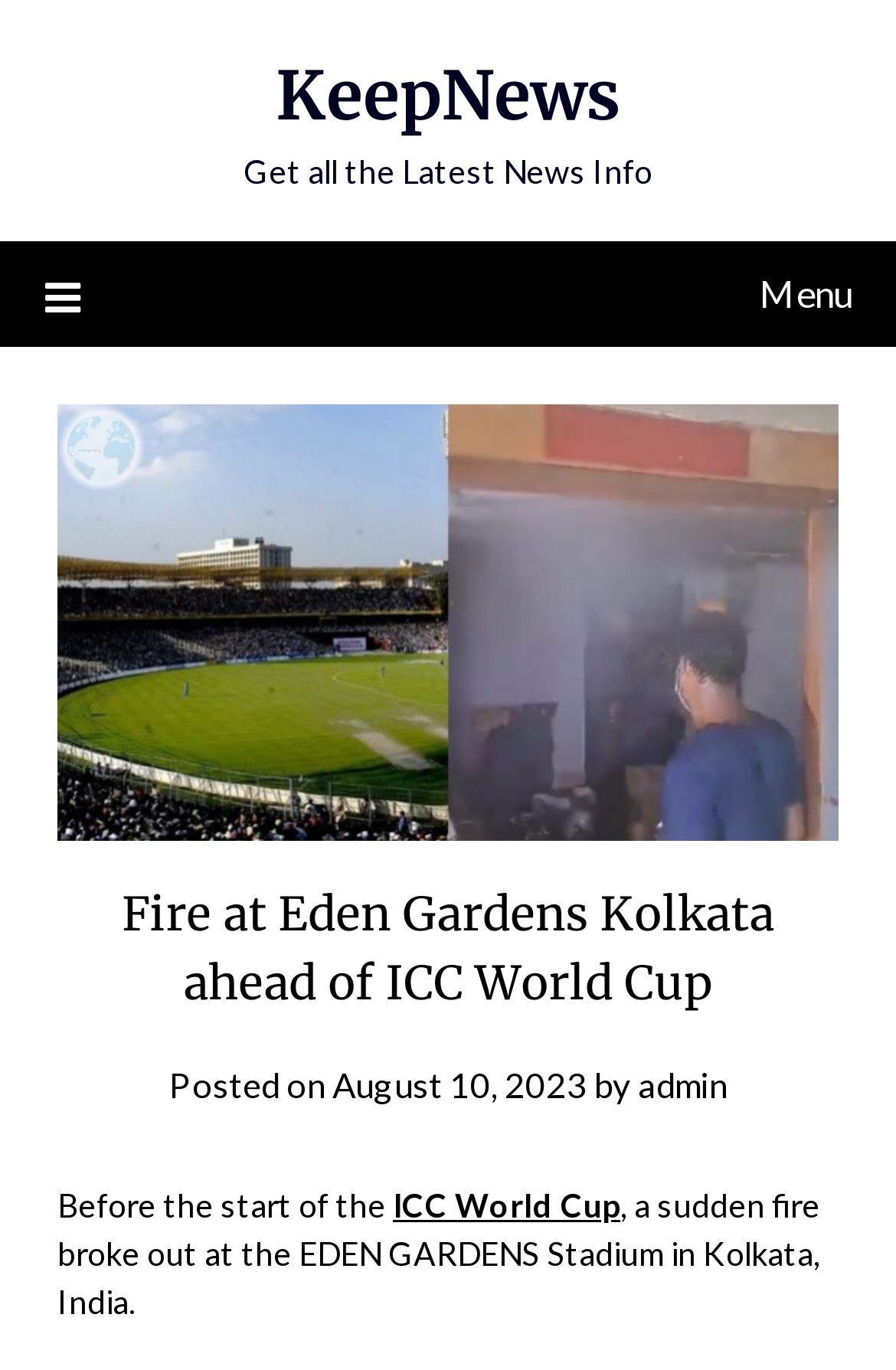For the element described, predict the bounding box coordinates as (top-left x, top-left y, bottom-right x, bottom-right y). All values should be between 0 and 1. Element description: Menu

[0.05, 0.175, 0.95, 0.252]